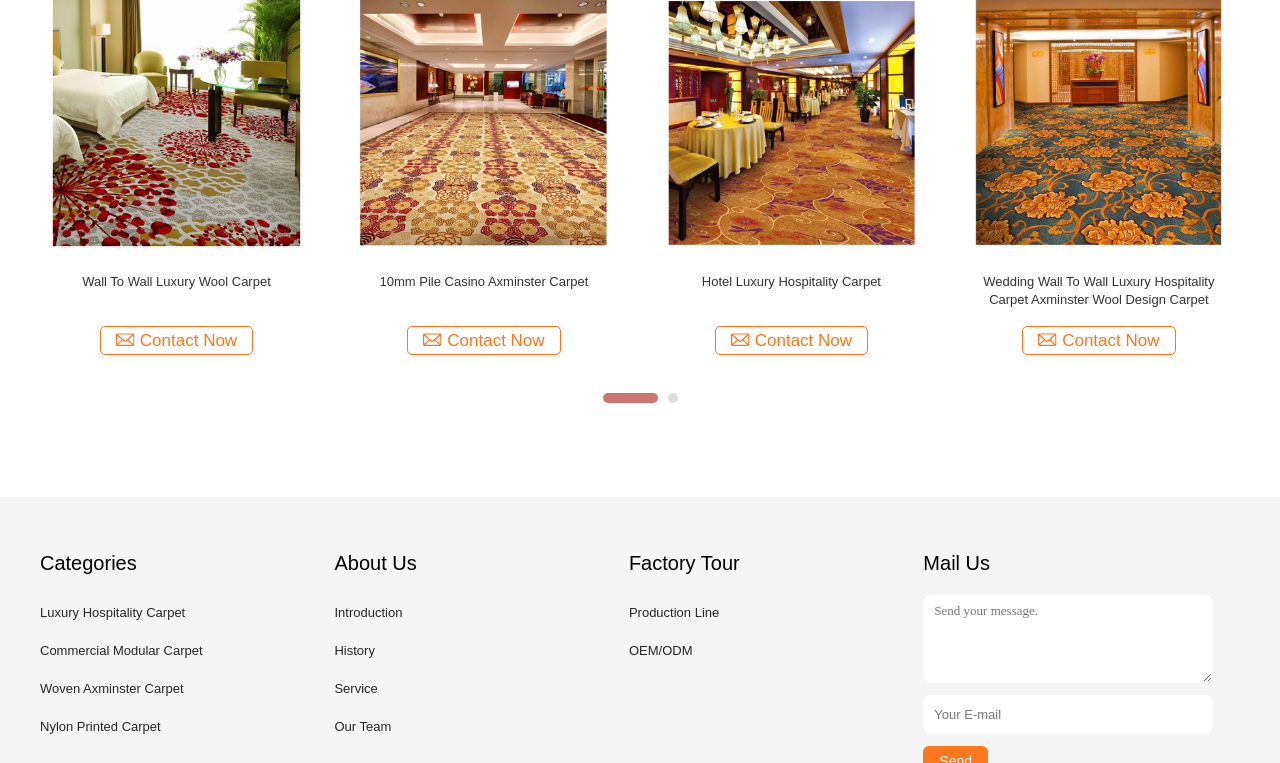Extract the bounding box coordinates for the described element: "parent_node: Mail Us placeholder="Your E-mail"". The coordinates should be represented as four float numbers between 0 and 1: [left, top, right, bottom].

[0.721, 0.911, 0.948, 0.962]